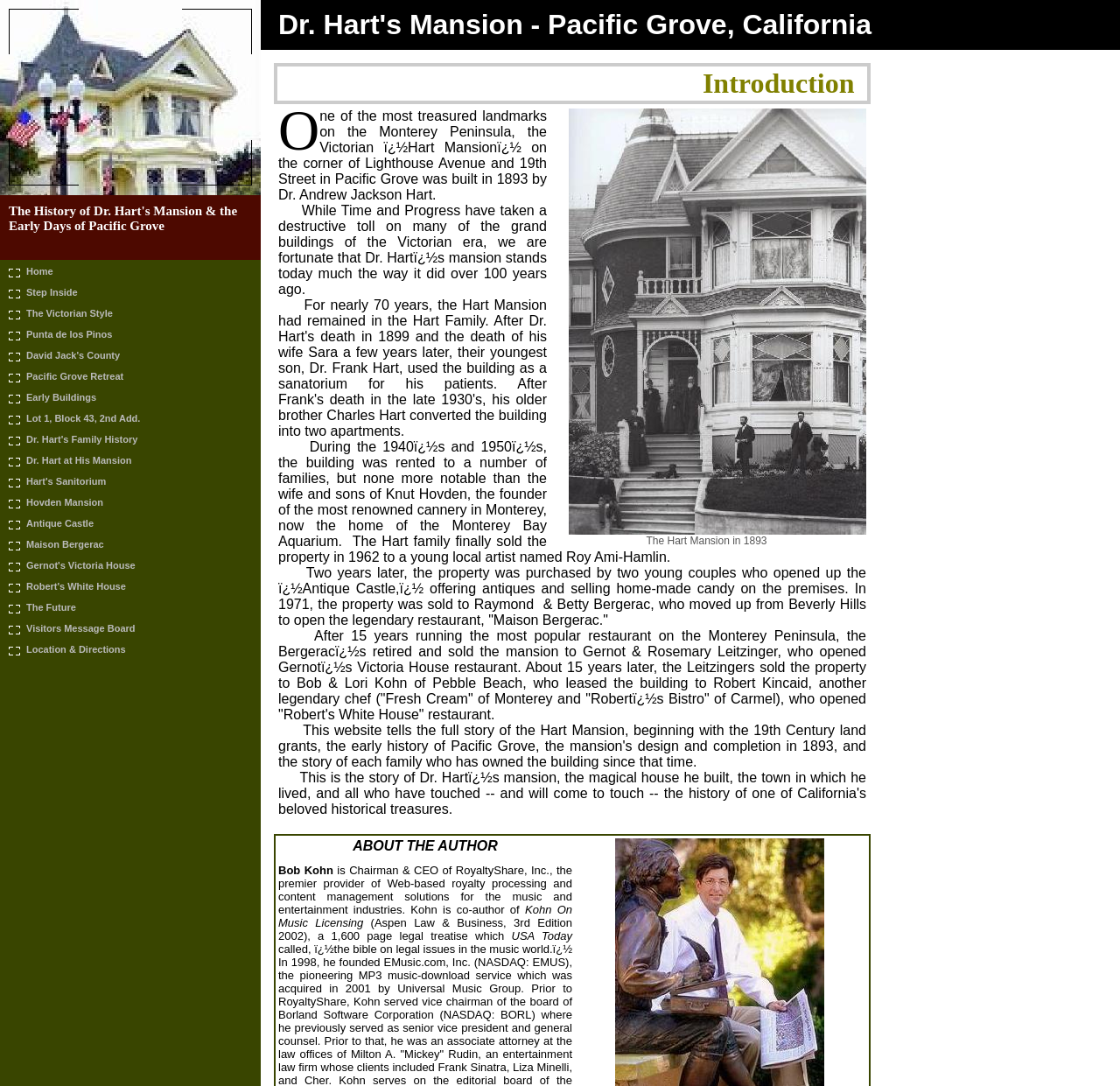Please find the bounding box coordinates of the clickable region needed to complete the following instruction: "Learn about 'The Victorian Style'". The bounding box coordinates must consist of four float numbers between 0 and 1, i.e., [left, top, right, bottom].

[0.0, 0.278, 0.233, 0.297]